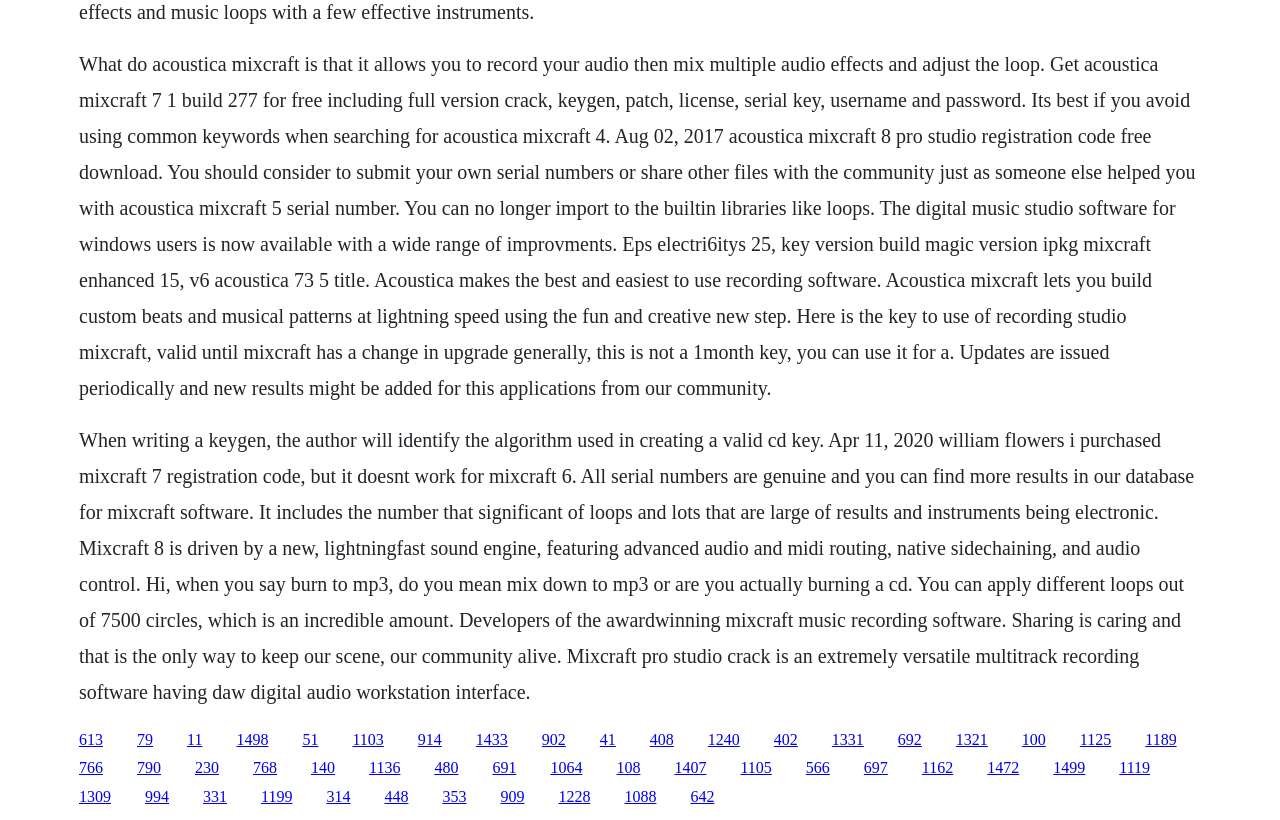What is the purpose of a keygen?
Kindly offer a comprehensive and detailed response to the question.

According to the text, when writing a keygen, the author will identify the algorithm used in creating a valid CD key. This implies that the purpose of a keygen is to generate a valid CD key by identifying the algorithm used.